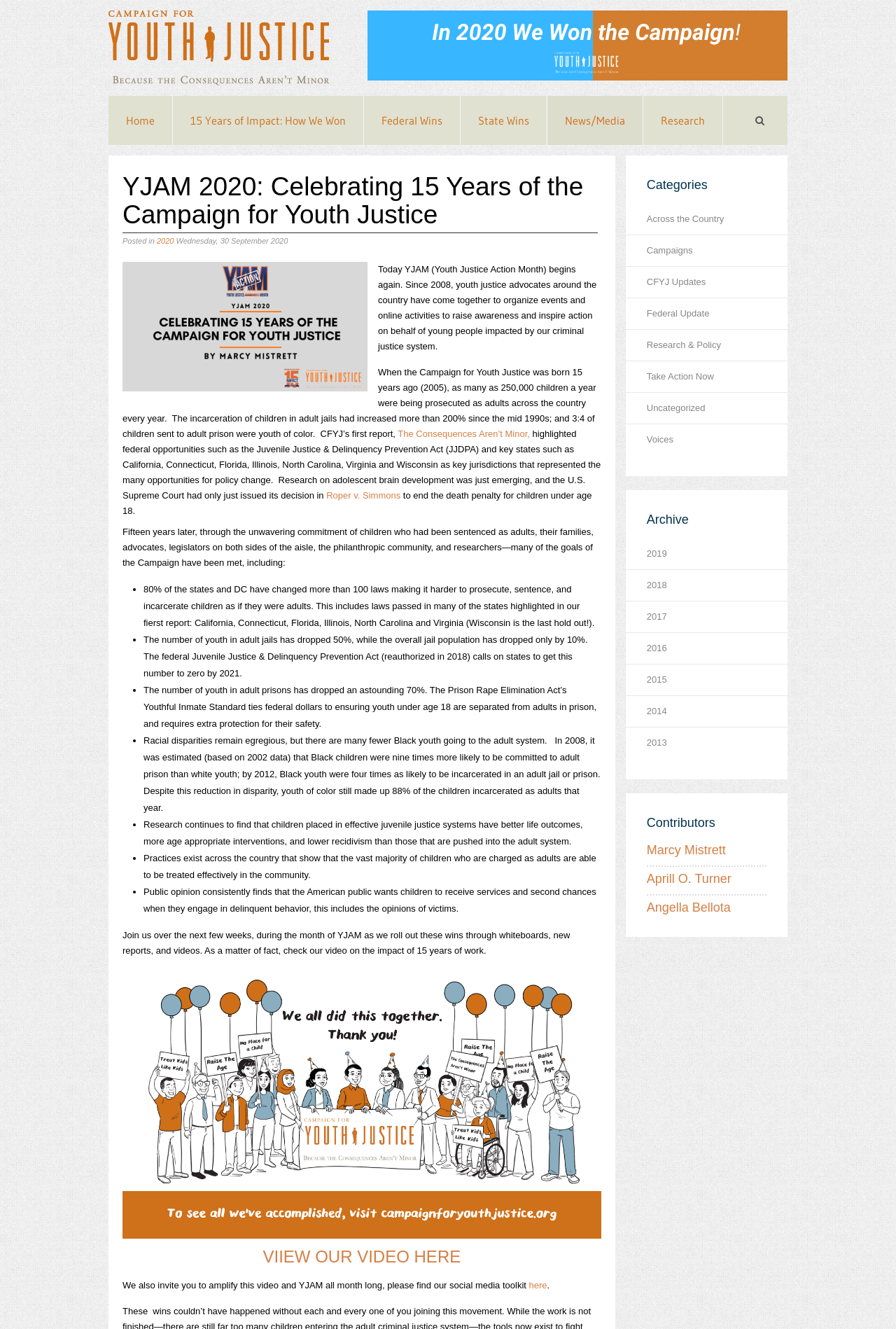Locate the bounding box coordinates of the element that needs to be clicked to carry out the instruction: "Go to VIEWS". The coordinates should be given as four float numbers ranging from 0 to 1, i.e., [left, top, right, bottom].

None